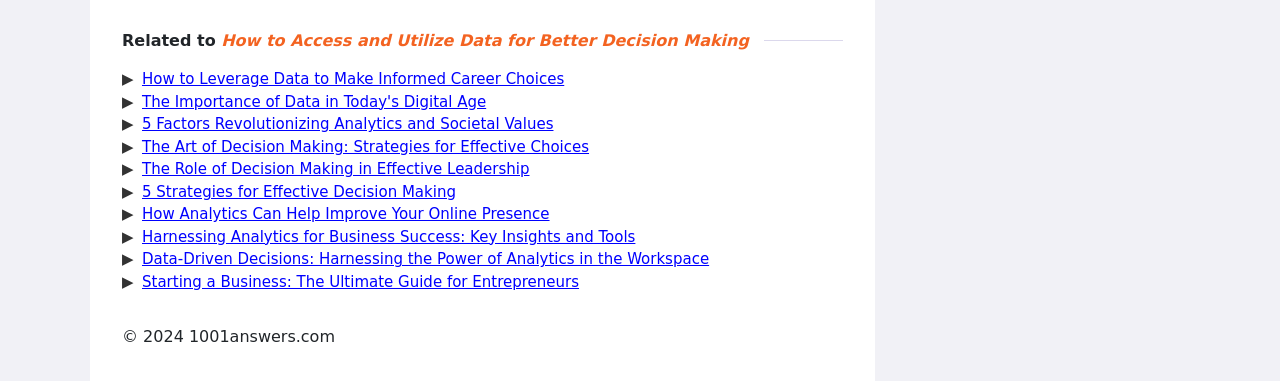Please locate the bounding box coordinates of the element that should be clicked to achieve the given instruction: "Read about how to leverage data to make informed career choices".

[0.111, 0.184, 0.441, 0.231]